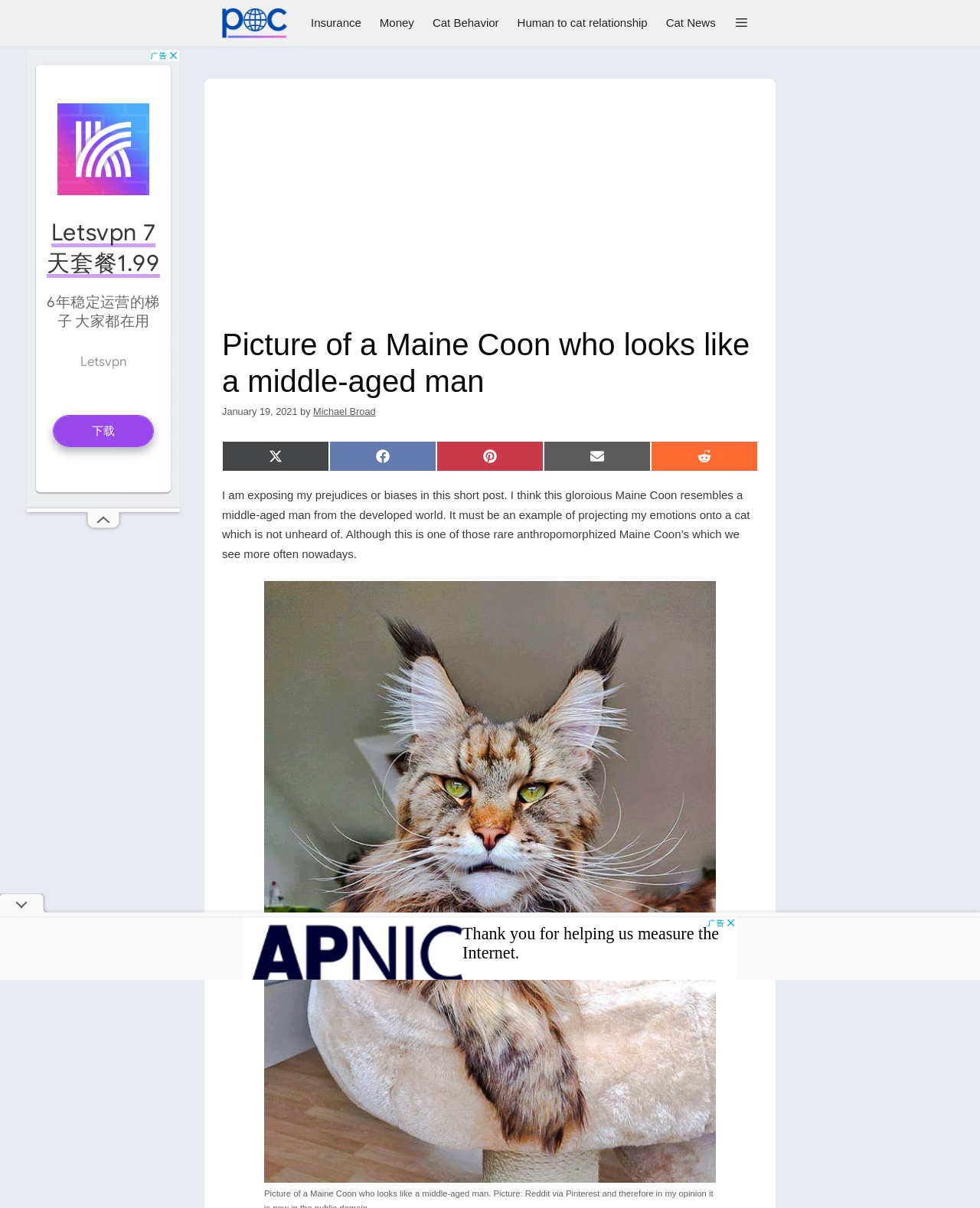Using a single word or phrase, answer the following question: 
What is the date of the article?

January 19, 2021